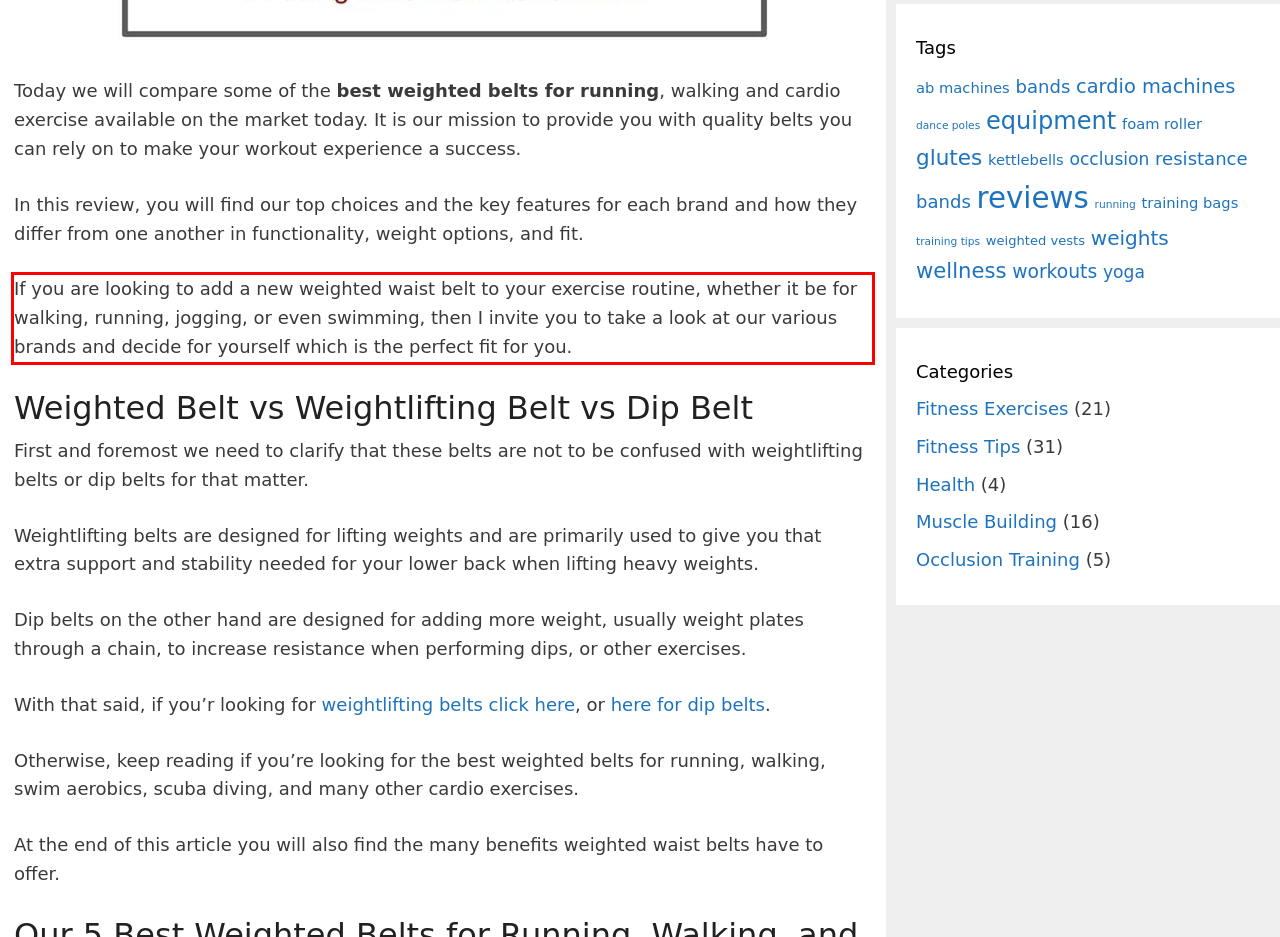View the screenshot of the webpage and identify the UI element surrounded by a red bounding box. Extract the text contained within this red bounding box.

If you are looking to add a new weighted waist belt to your exercise routine, whether it be for walking, running, jogging, or even swimming, then I invite you to take a look at our various brands and decide for yourself which is the perfect fit for you.